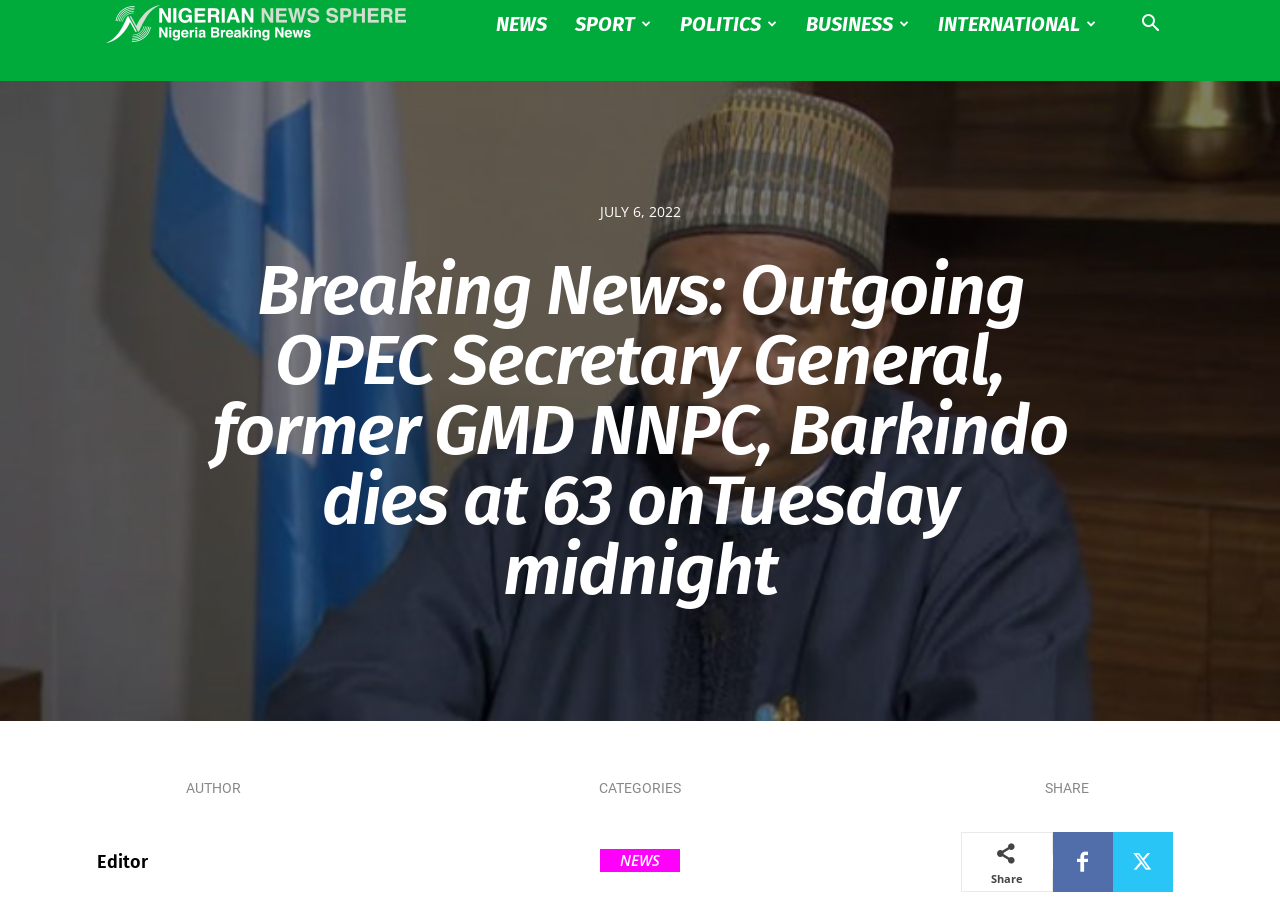Find and generate the main title of the webpage.

Breaking News: Outgoing OPEC Secretary General, former GMD NNPC, Barkindo dies at 63 onTuesday midnight